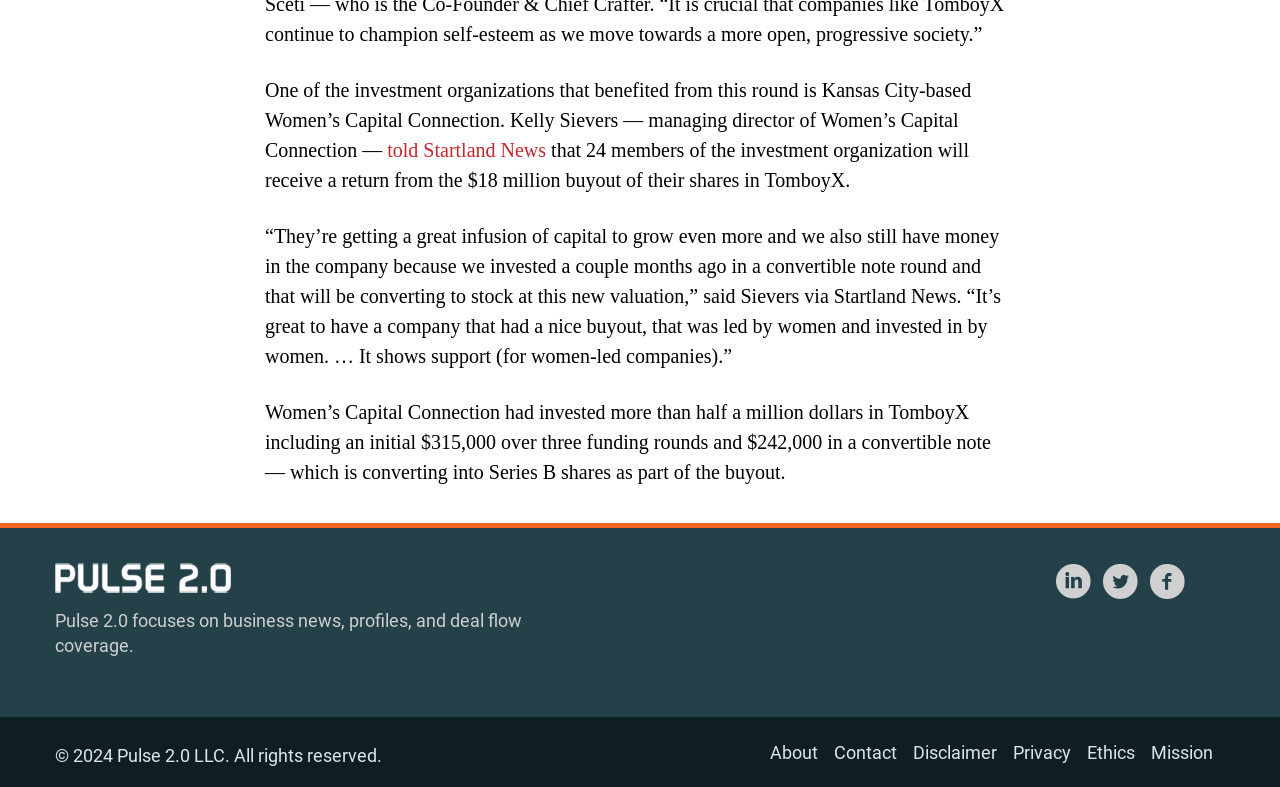Answer the question briefly using a single word or phrase: 
What year is the copyright of Pulse 2.0 LLC?

2024